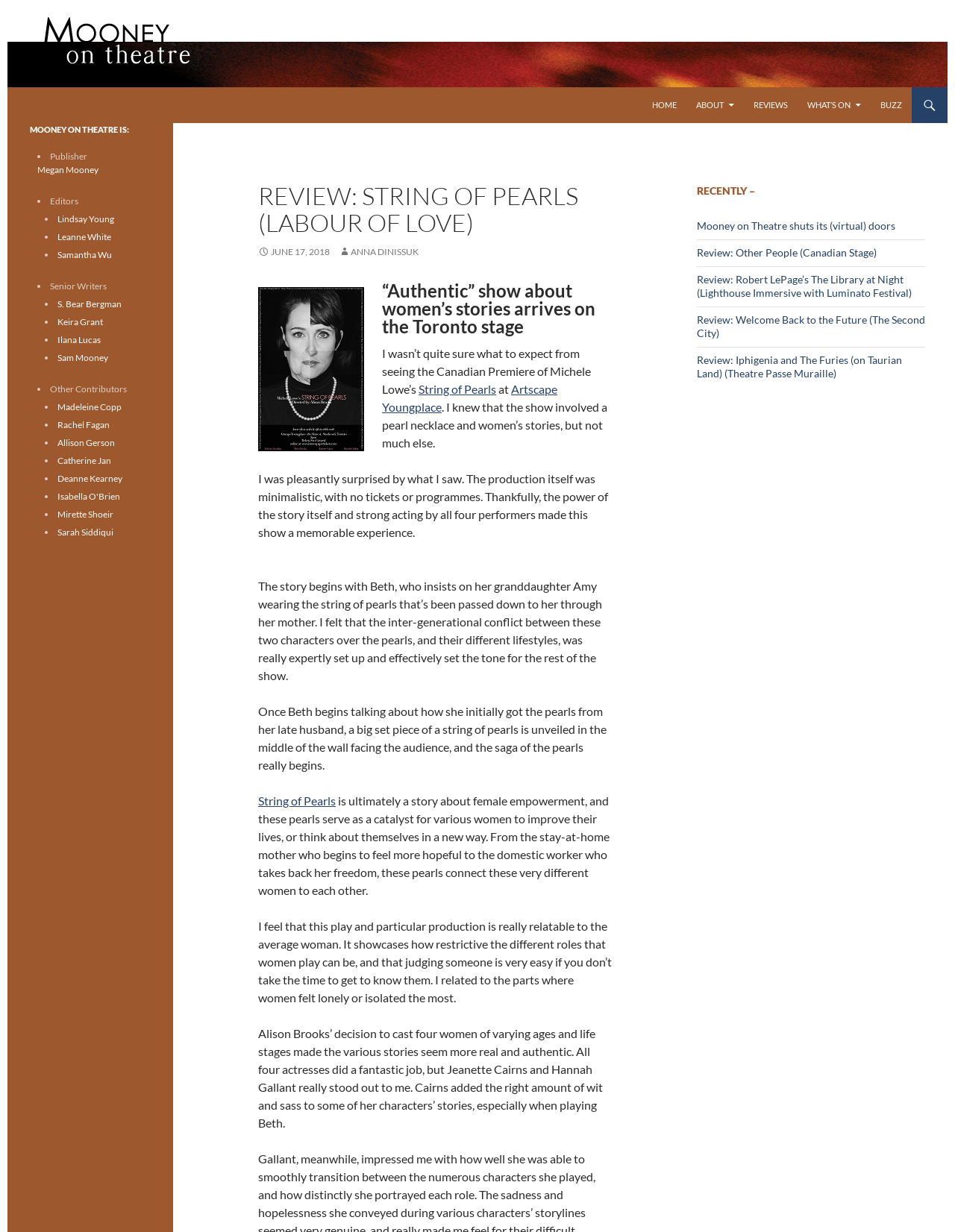What is the theme of the play 'String of Pearls'?
Based on the visual information, provide a detailed and comprehensive answer.

The review states that the play is 'ultimately a story about female empowerment, and these pearls serve as a catalyst for various women to improve their lives, or think about themselves in a new way'.